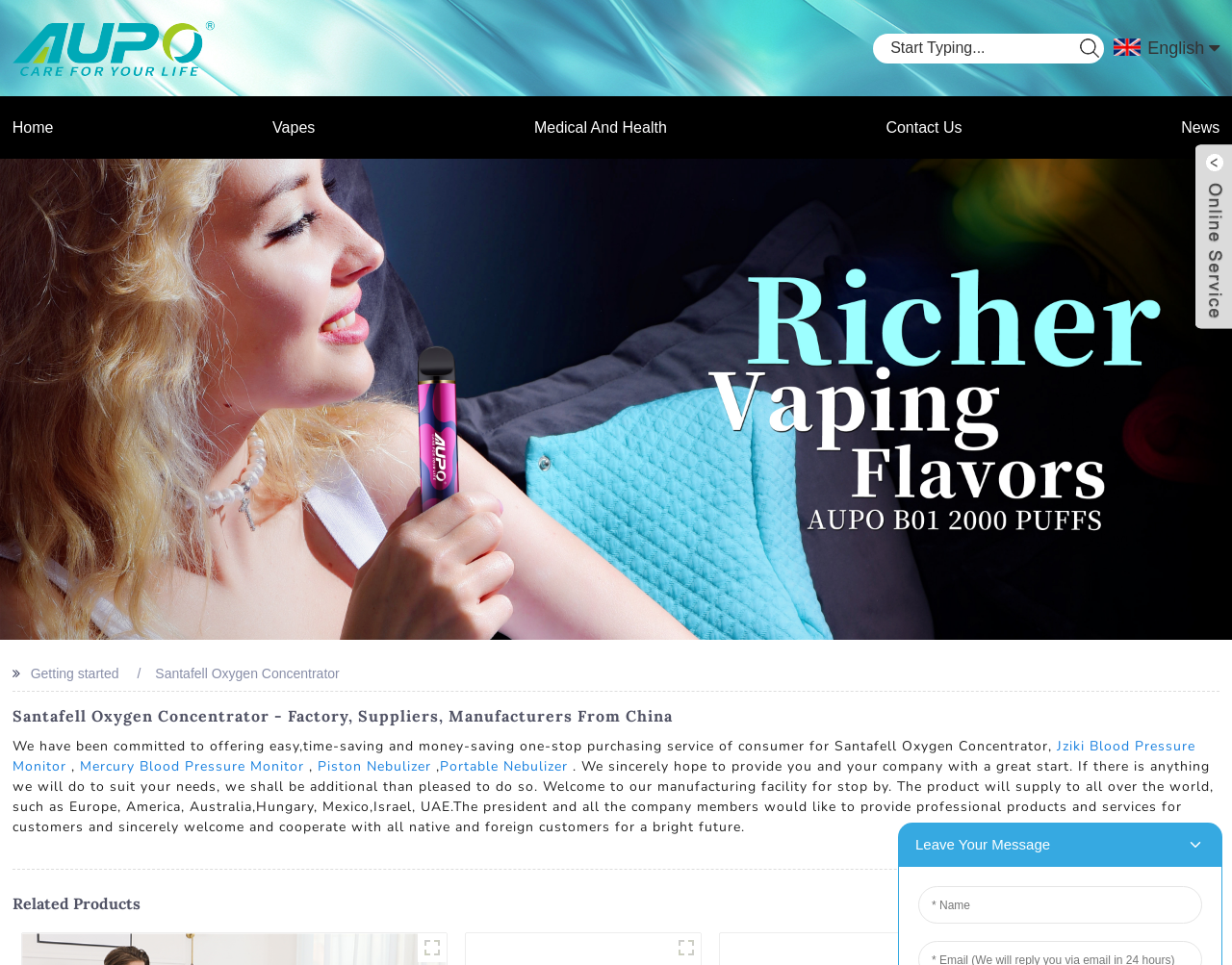Based on the image, provide a detailed and complete answer to the question: 
What is the purpose of the textbox?

The textbox is labeled 'Start Typing...' and is likely intended for users to input search queries or other text, as it is a common design pattern for search boxes.